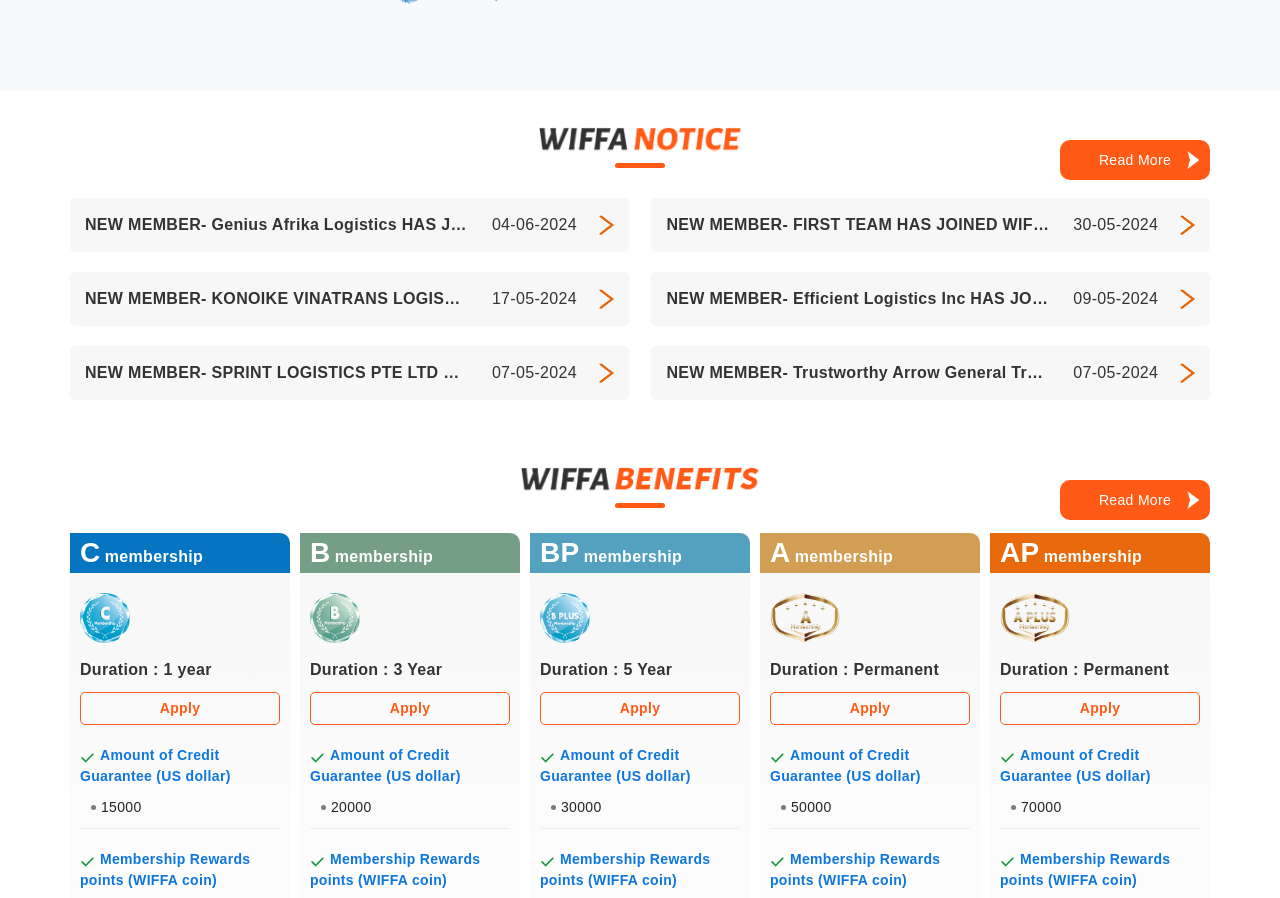Please indicate the bounding box coordinates for the clickable area to complete the following task: "Apply for permanent membership". The coordinates should be specified as four float numbers between 0 and 1, i.e., [left, top, right, bottom].

[0.664, 0.78, 0.696, 0.797]